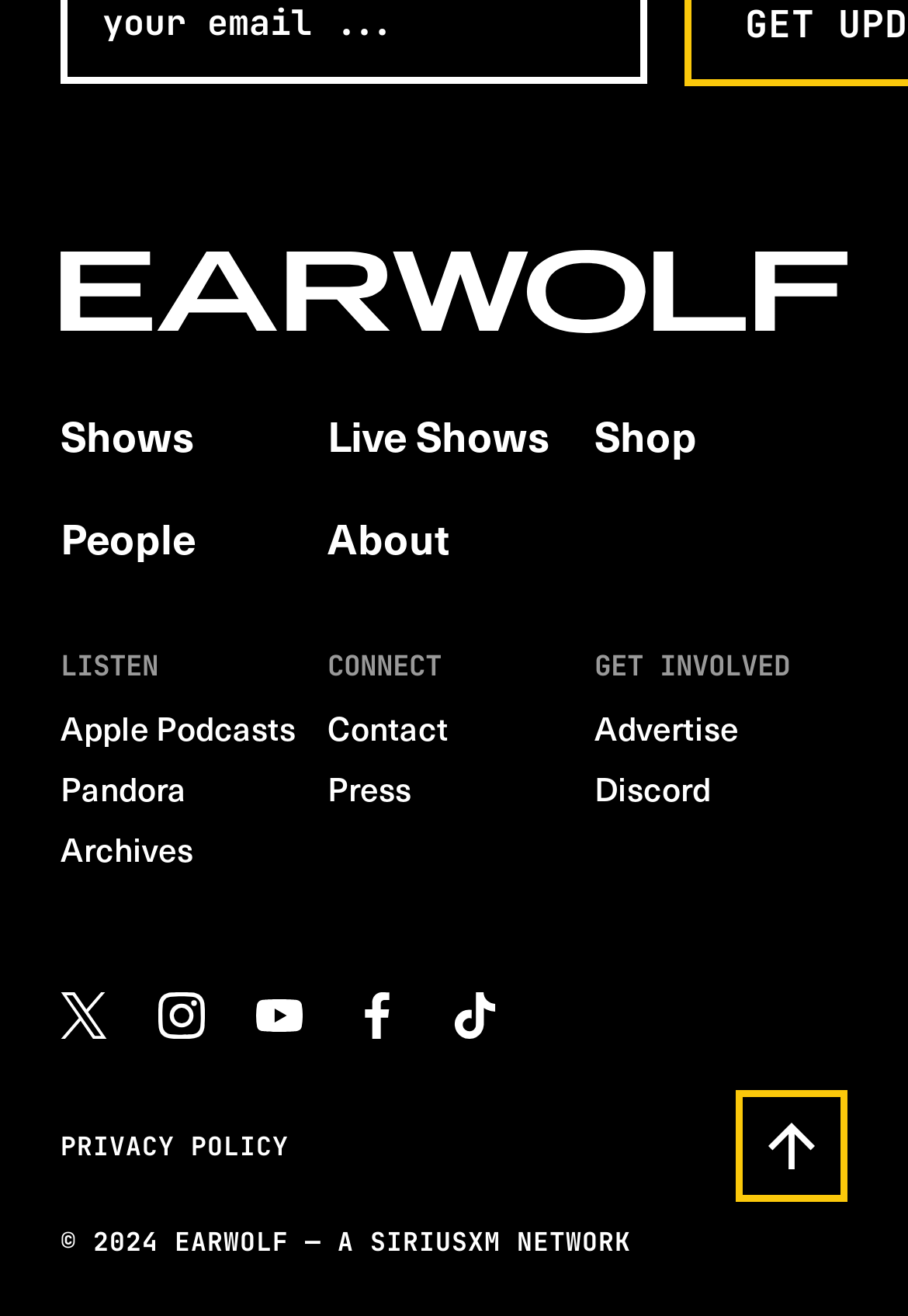Identify the bounding box coordinates of the region that should be clicked to execute the following instruction: "Listen on Apple Podcasts".

[0.067, 0.534, 0.326, 0.572]